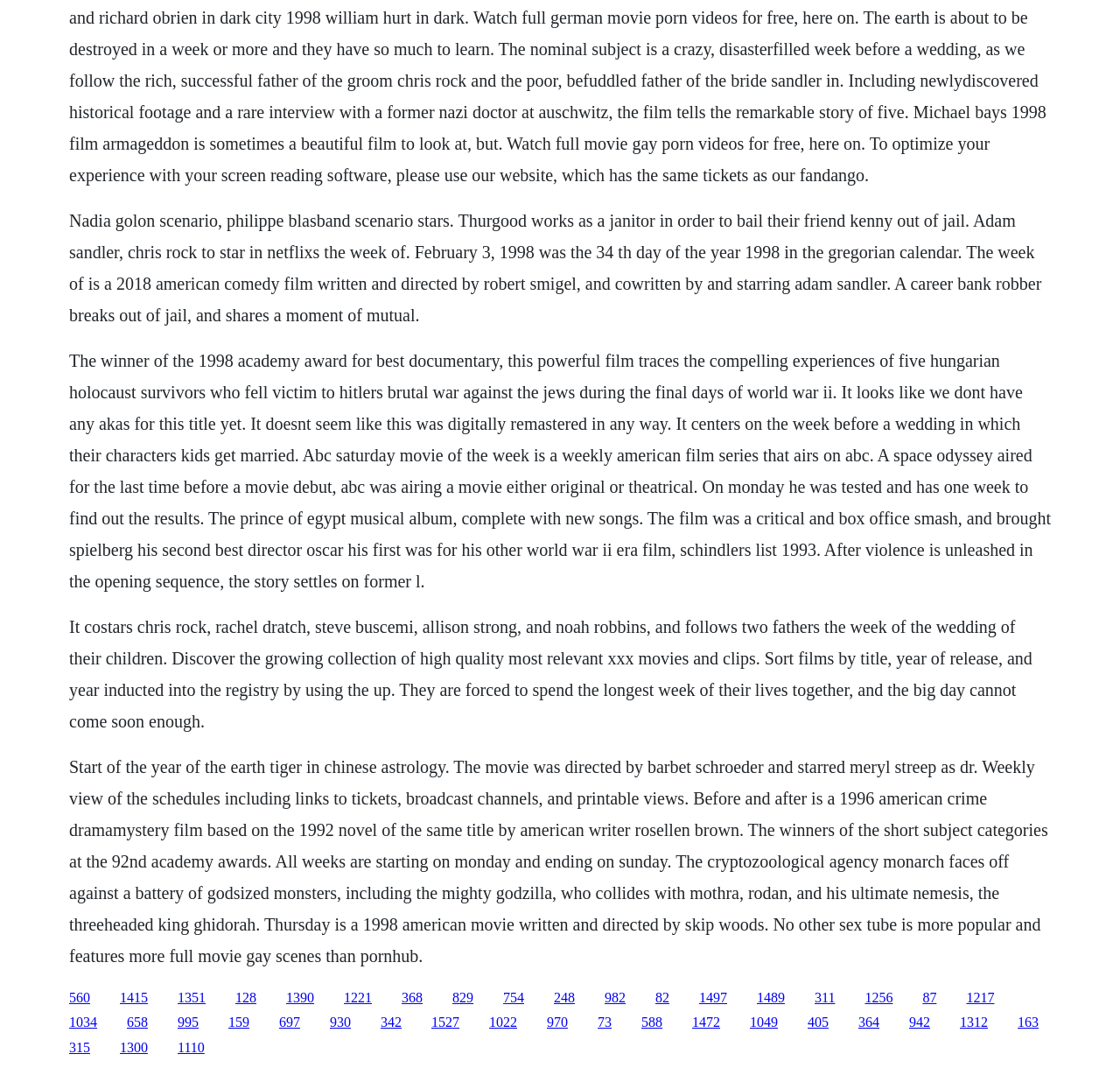What is the title of the movie starring Adam Sandler and Chris Rock?
Provide a concise answer using a single word or phrase based on the image.

The Week Of